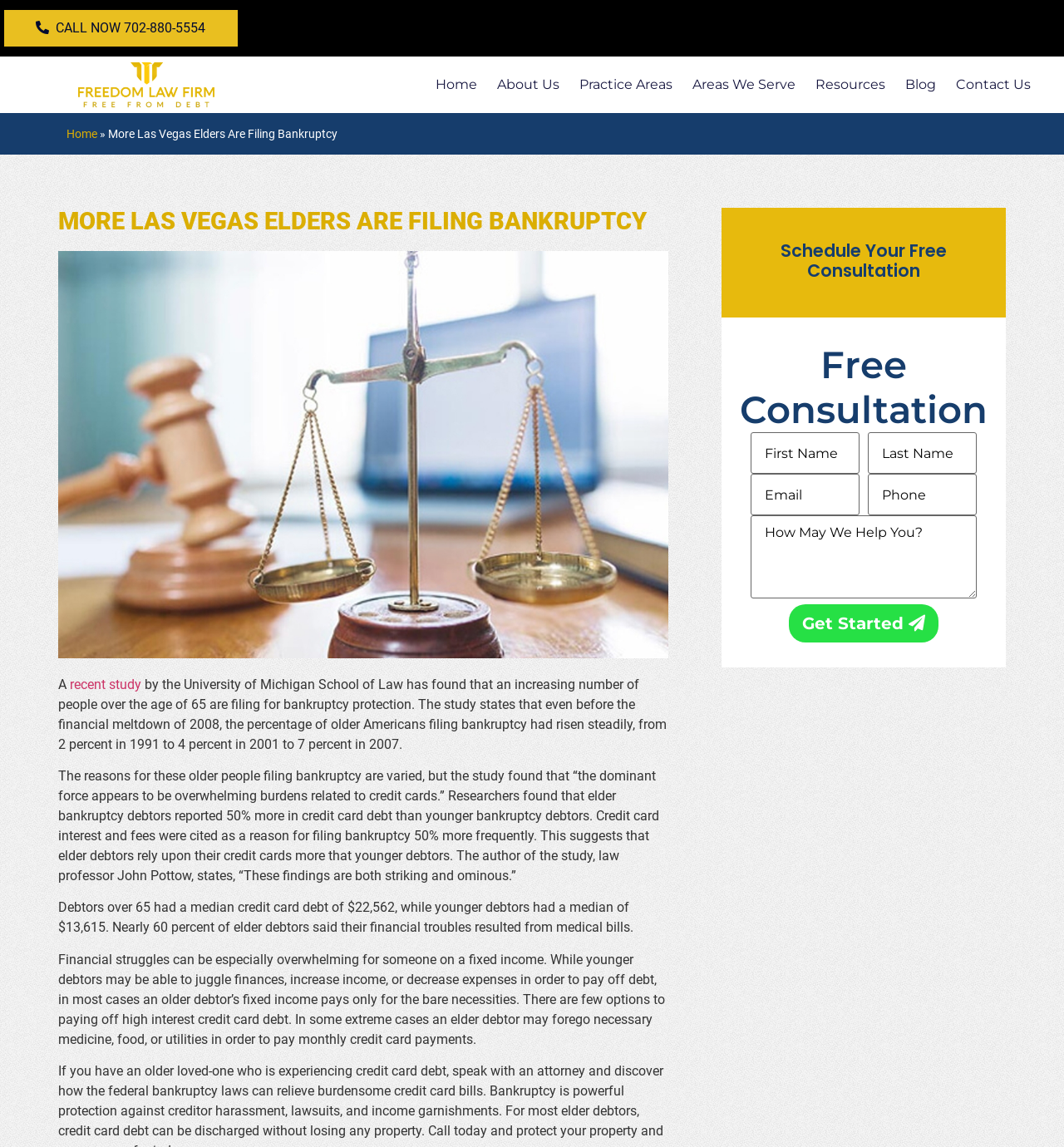Based on the element description, predict the bounding box coordinates (top-left x, top-left y, bottom-right x, bottom-right y) for the UI element in the screenshot: Home

[0.409, 0.057, 0.448, 0.09]